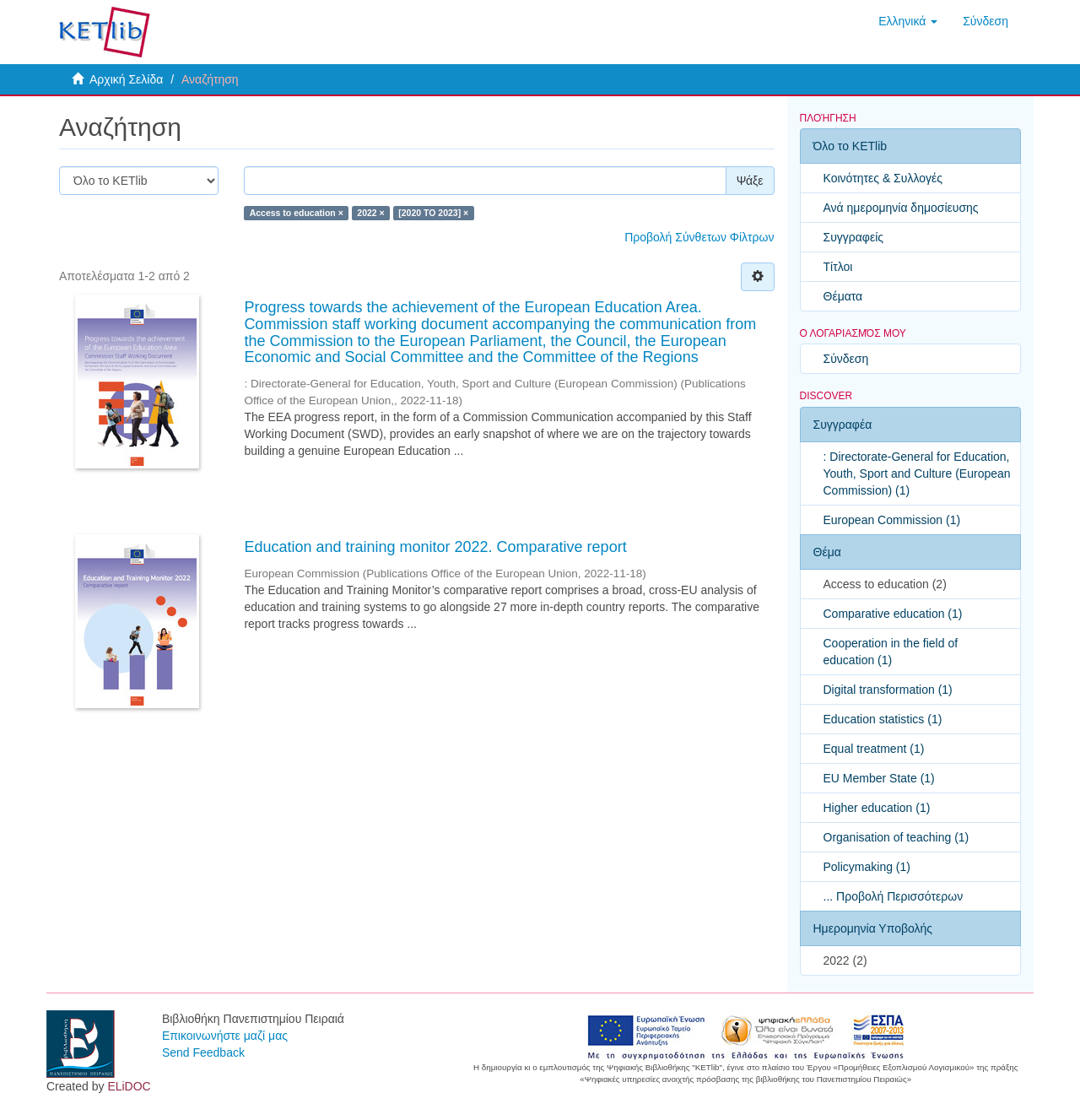Identify the bounding box coordinates of the region that should be clicked to execute the following instruction: "Go to the European Education Area page".

[0.226, 0.268, 0.717, 0.327]